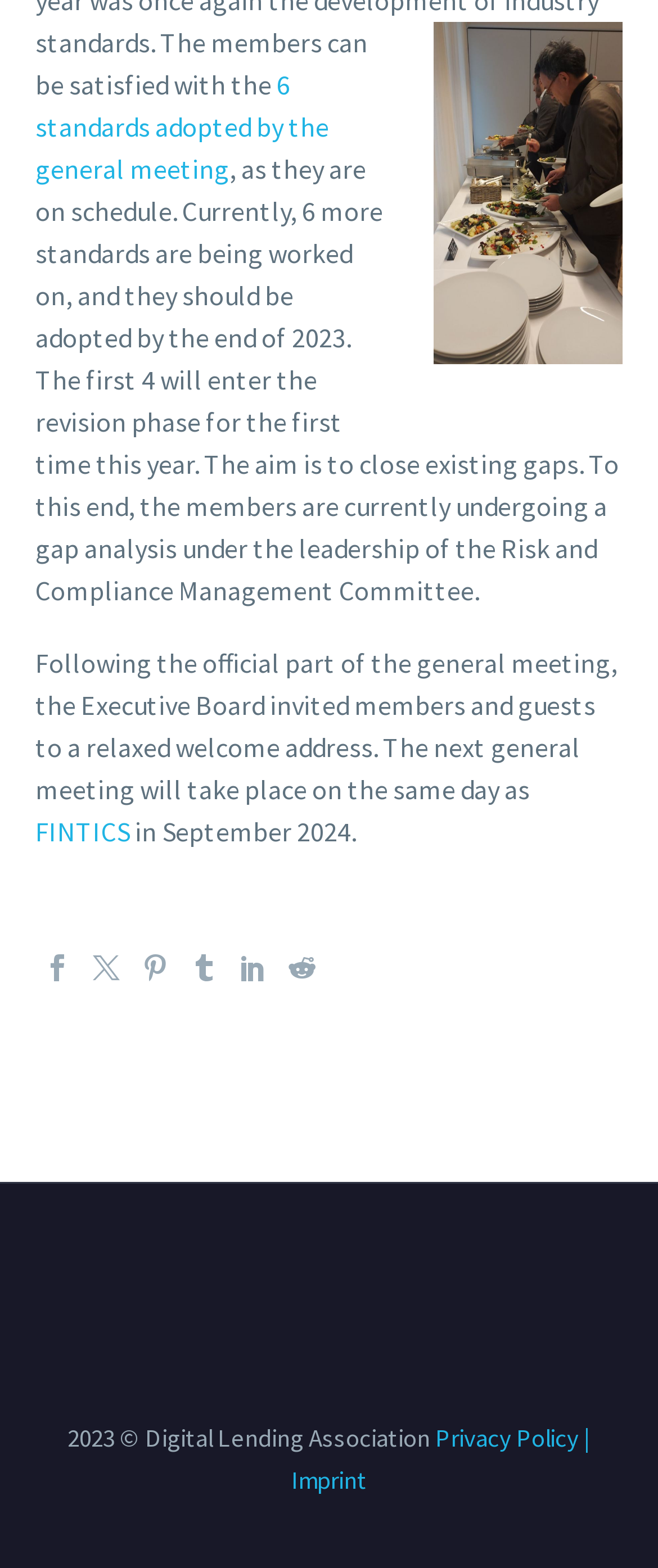Using the description "title="Facebook"", predict the bounding box of the relevant HTML element.

[0.067, 0.608, 0.108, 0.625]